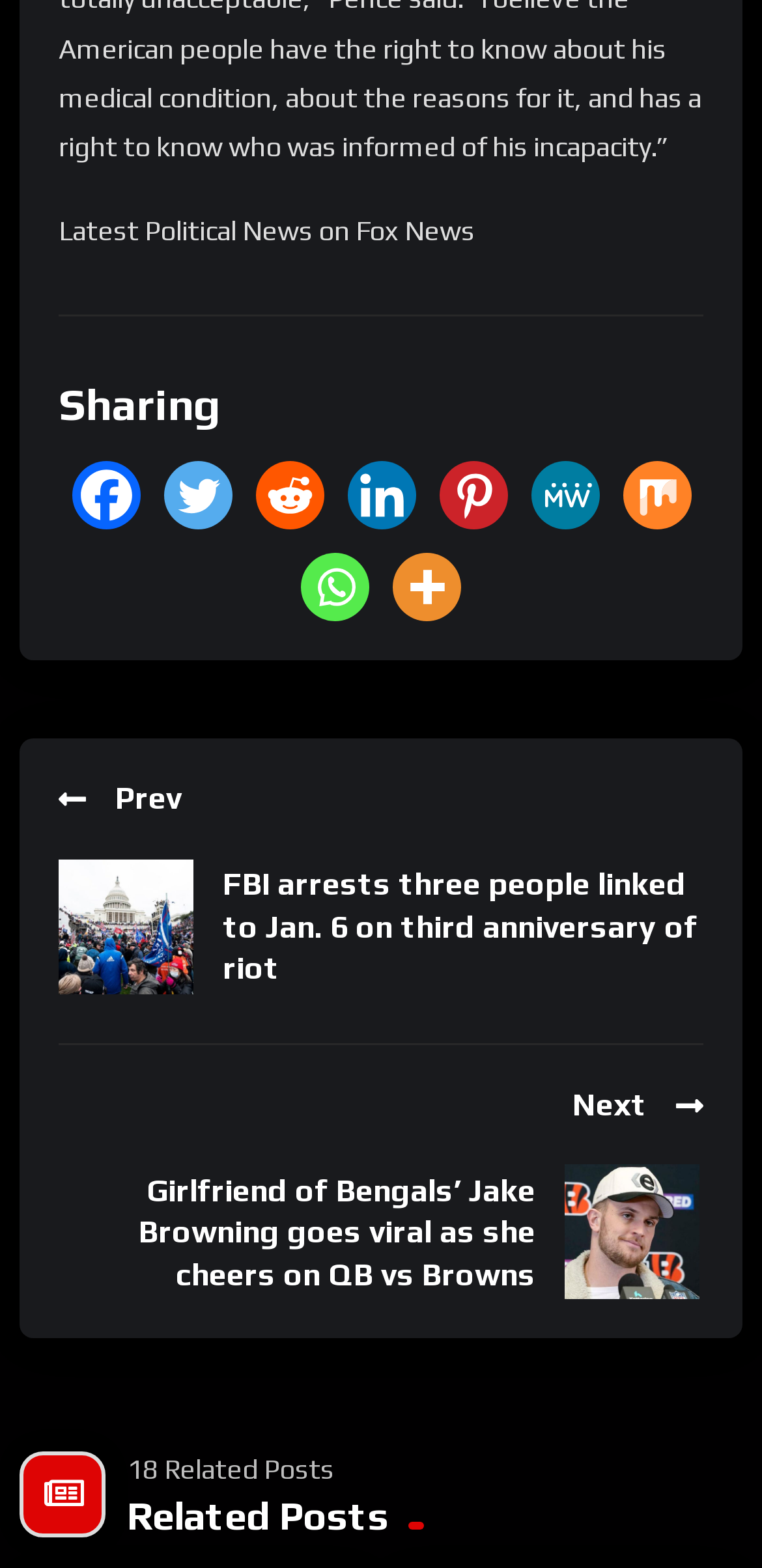Highlight the bounding box coordinates of the element that should be clicked to carry out the following instruction: "Go to the next page". The coordinates must be given as four float numbers ranging from 0 to 1, i.e., [left, top, right, bottom].

[0.077, 0.691, 0.923, 0.718]